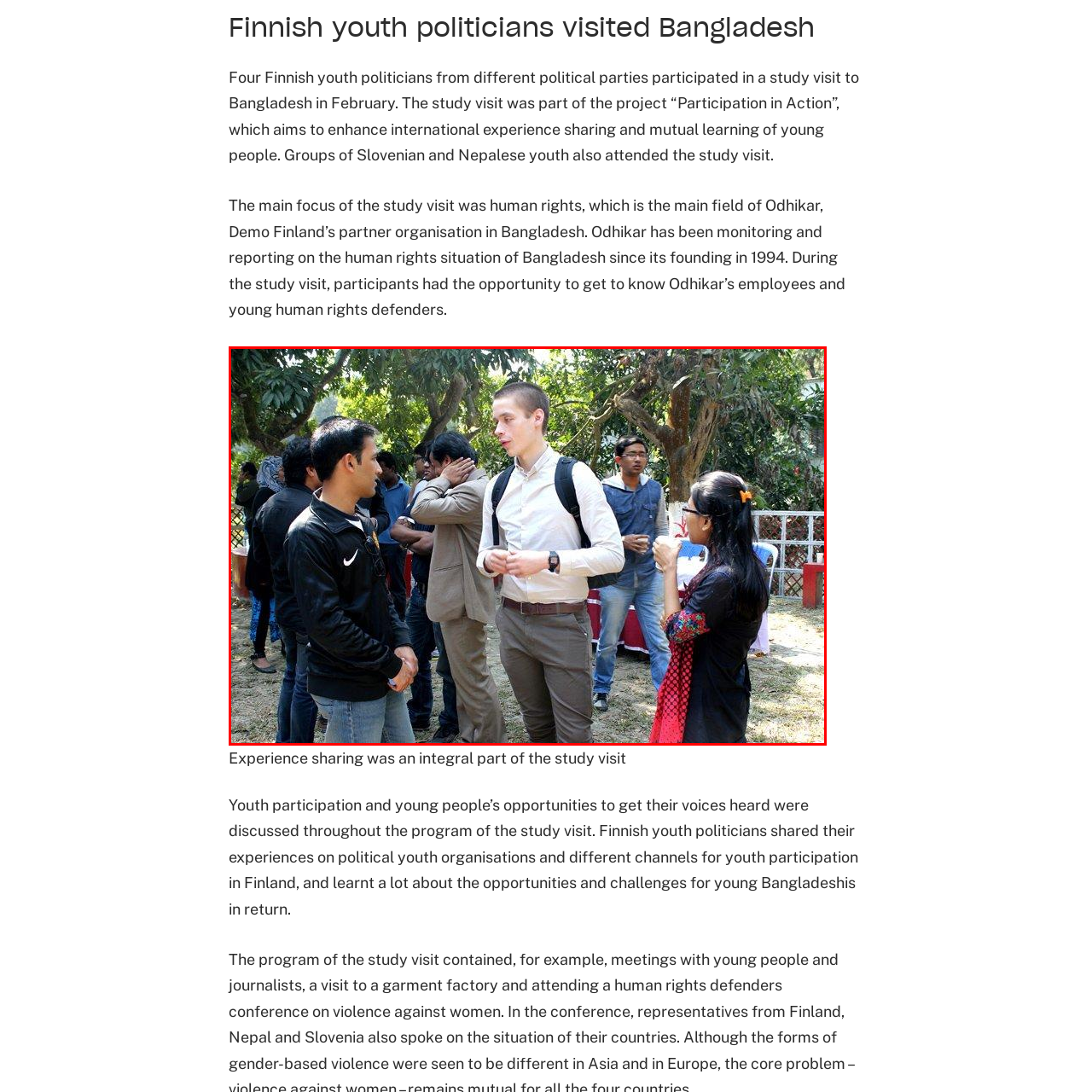View the area enclosed by the red box, What is the main topic of discussion in the gathering? Respond using one word or phrase.

Human rights and youth participation